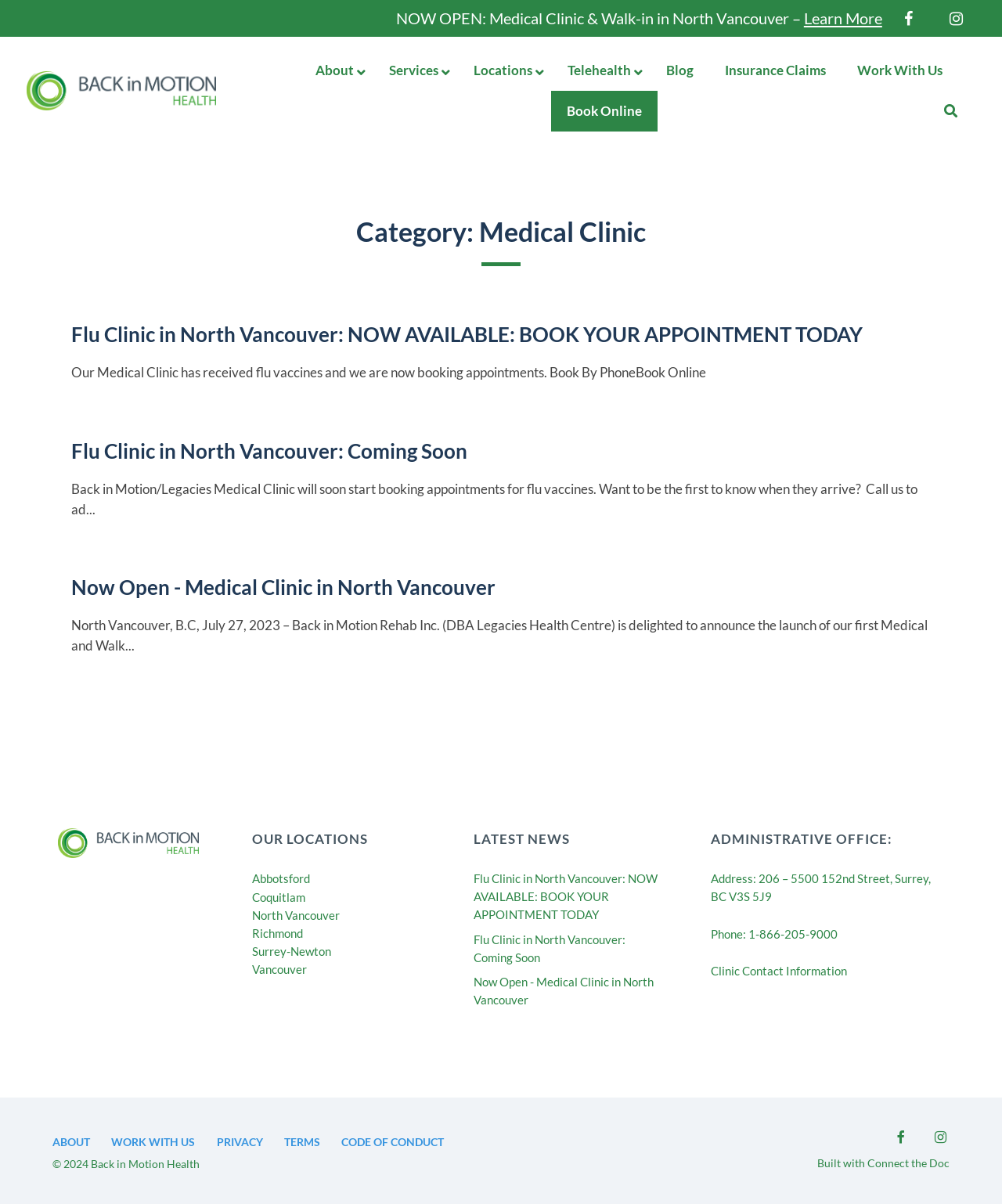Please identify the bounding box coordinates of the clickable element to fulfill the following instruction: "Read about the Flu Clinic in North Vancouver". The coordinates should be four float numbers between 0 and 1, i.e., [left, top, right, bottom].

[0.071, 0.265, 0.929, 0.29]